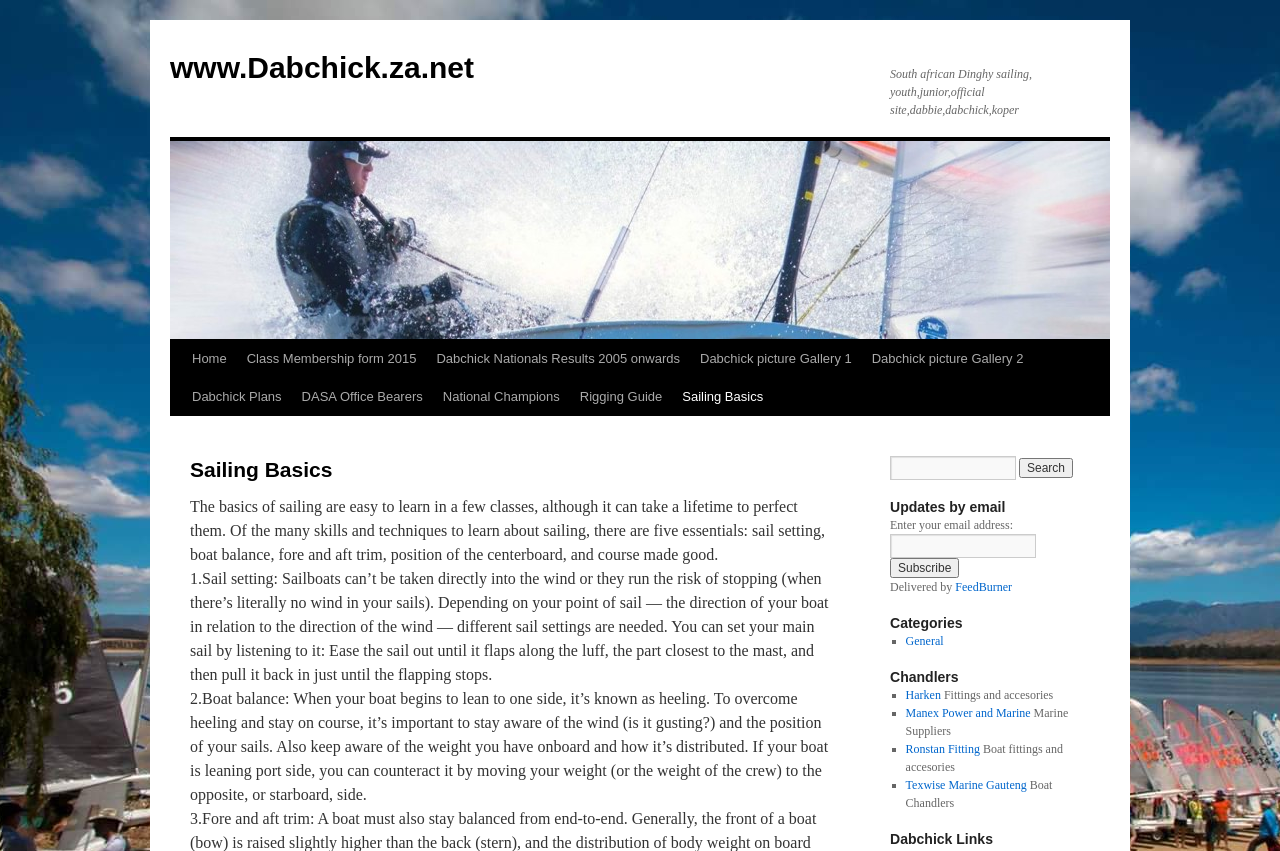Provide the bounding box coordinates of the HTML element this sentence describes: "Rigging Guide". The bounding box coordinates consist of four float numbers between 0 and 1, i.e., [left, top, right, bottom].

[0.445, 0.444, 0.525, 0.489]